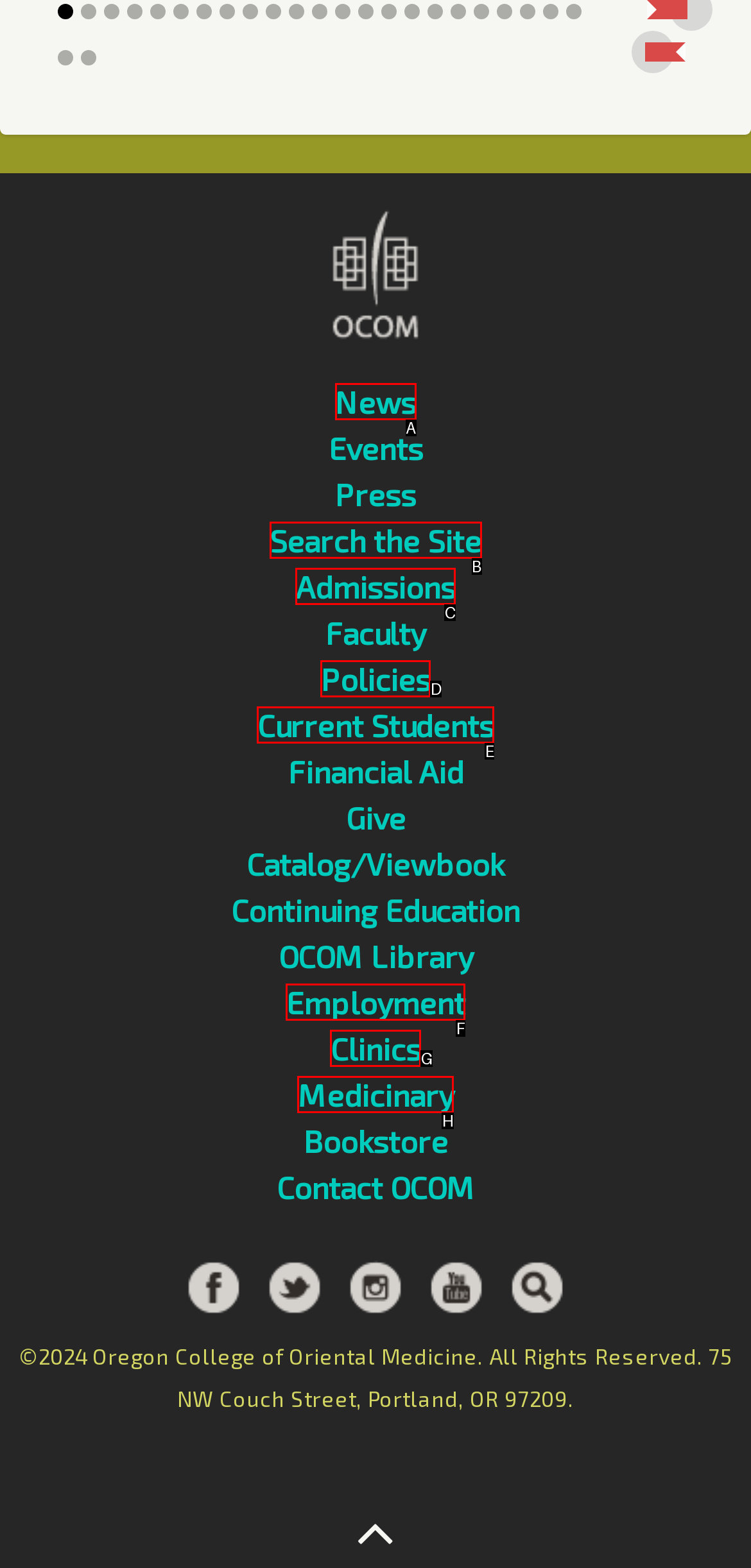Match the description: Medicinary to the correct HTML element. Provide the letter of your choice from the given options.

H